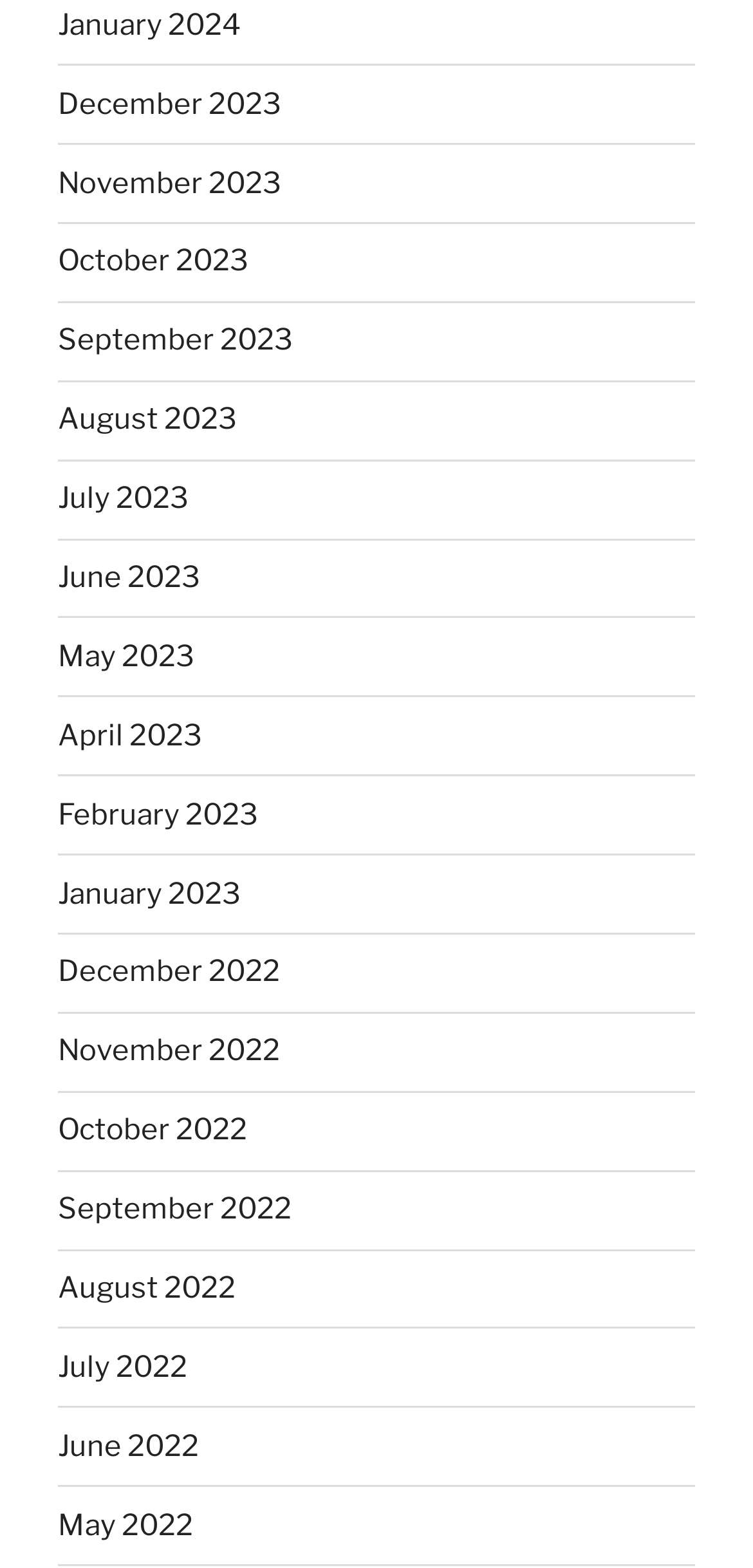Please find the bounding box coordinates of the section that needs to be clicked to achieve this instruction: "access September 2023".

[0.077, 0.206, 0.39, 0.228]